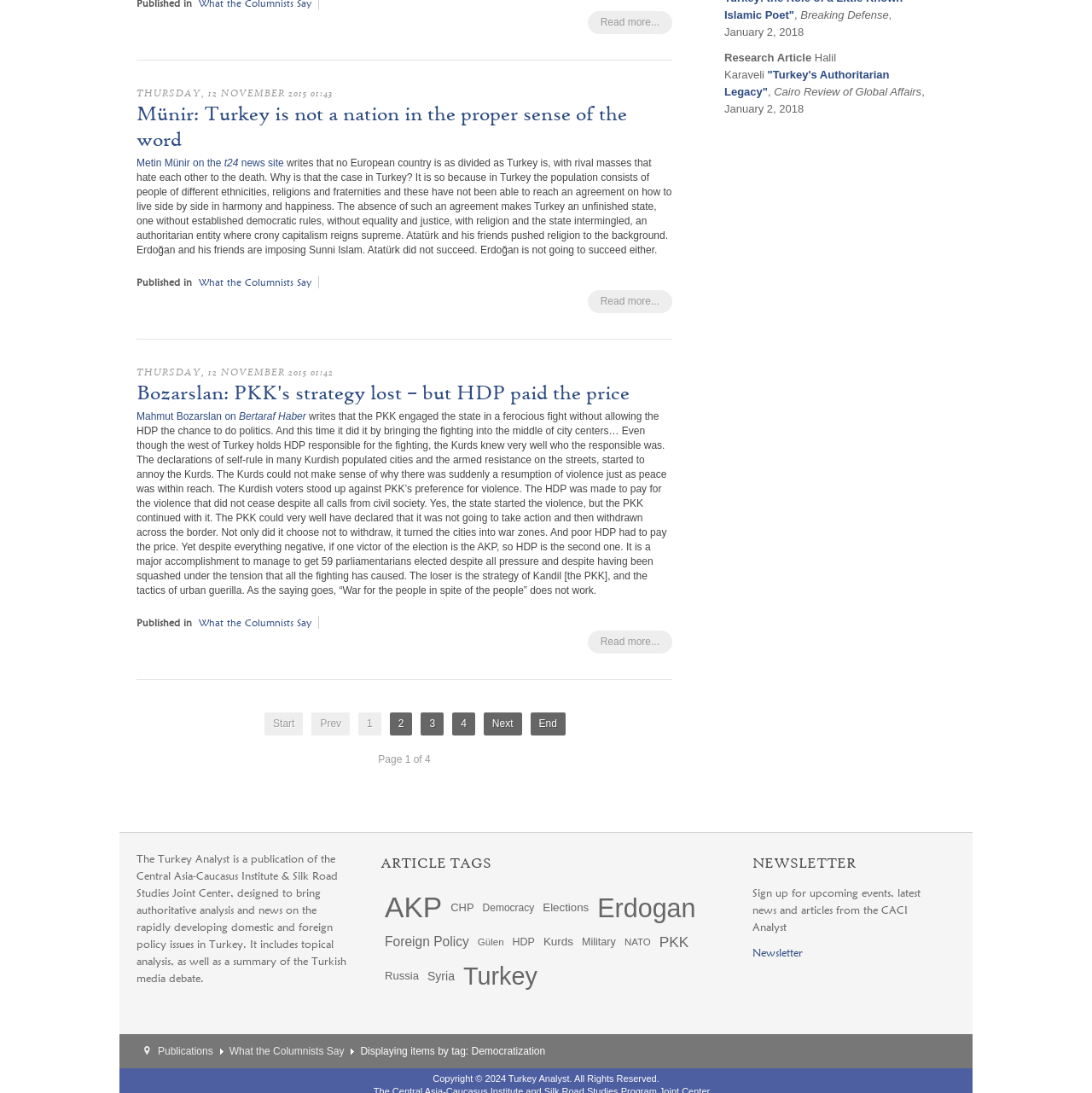How many pages are there in total?
Please provide a detailed answer to the question.

I found the total number of pages by looking at the StaticText element with the content 'Page 1 of 4' which is located at the bottom of the webpage.